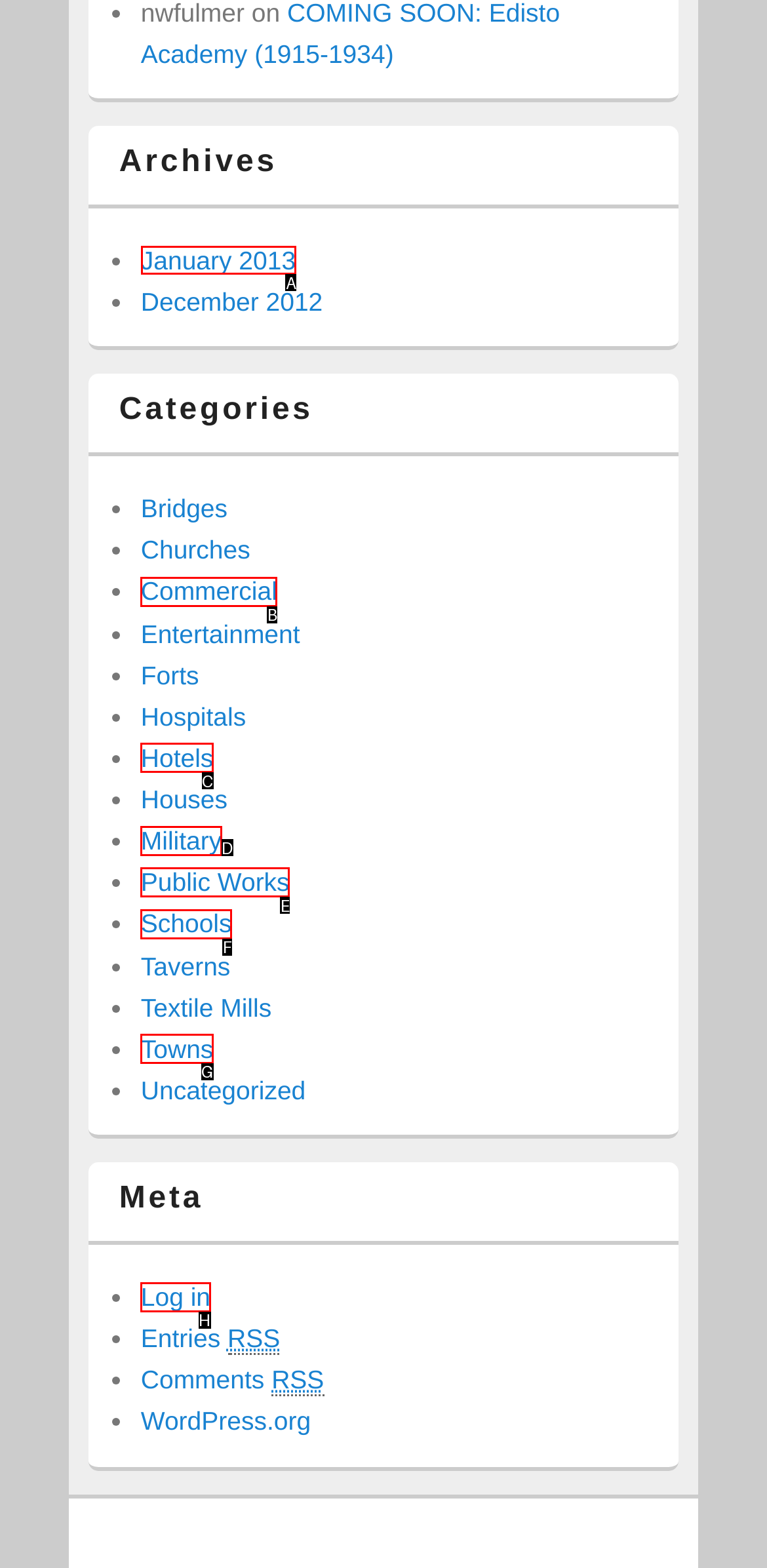What option should I click on to execute the task: View archives from January 2013? Give the letter from the available choices.

A